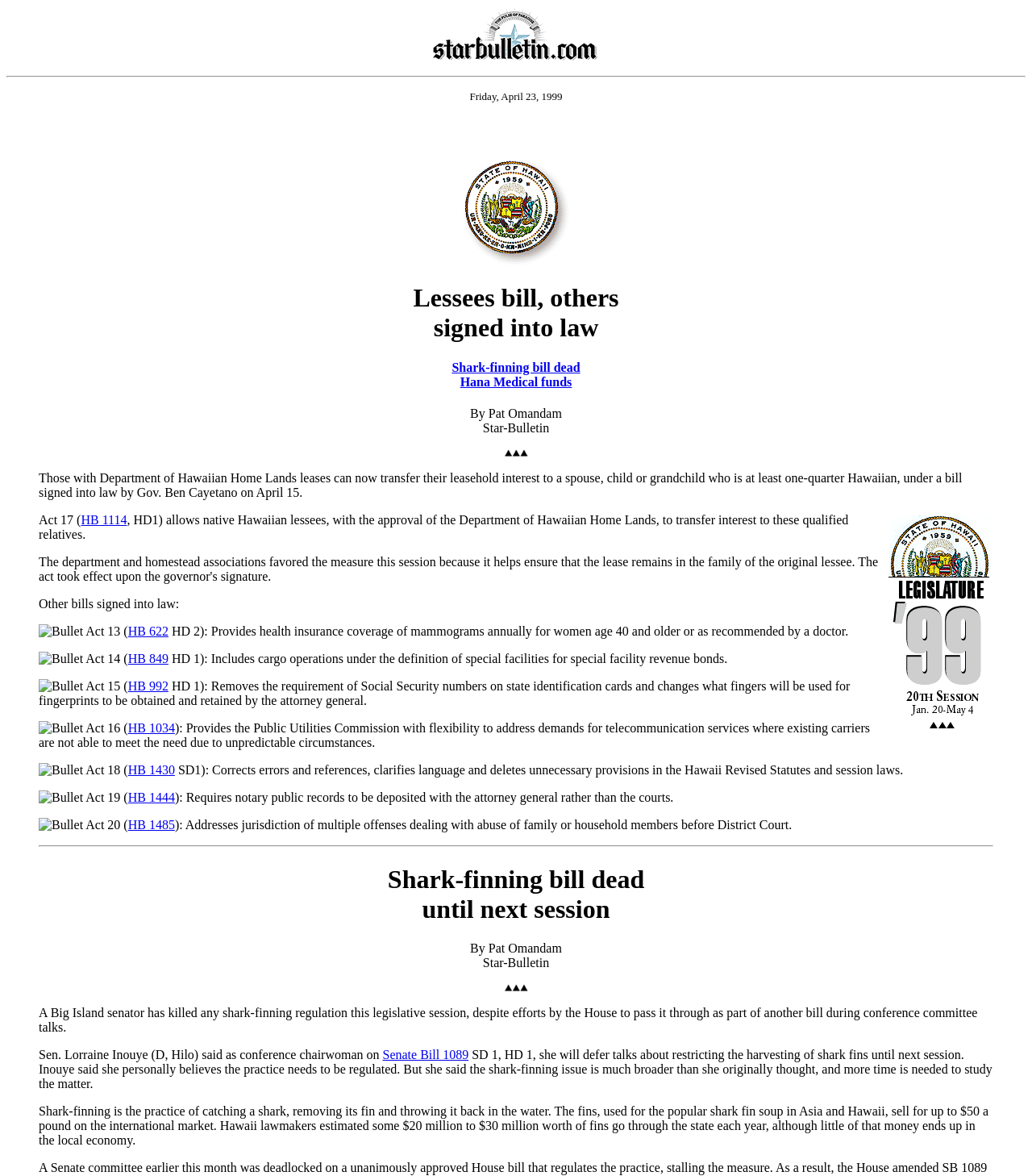What is the name of the governor mentioned in the webpage?
Using the screenshot, give a one-word or short phrase answer.

Ben Cayetano